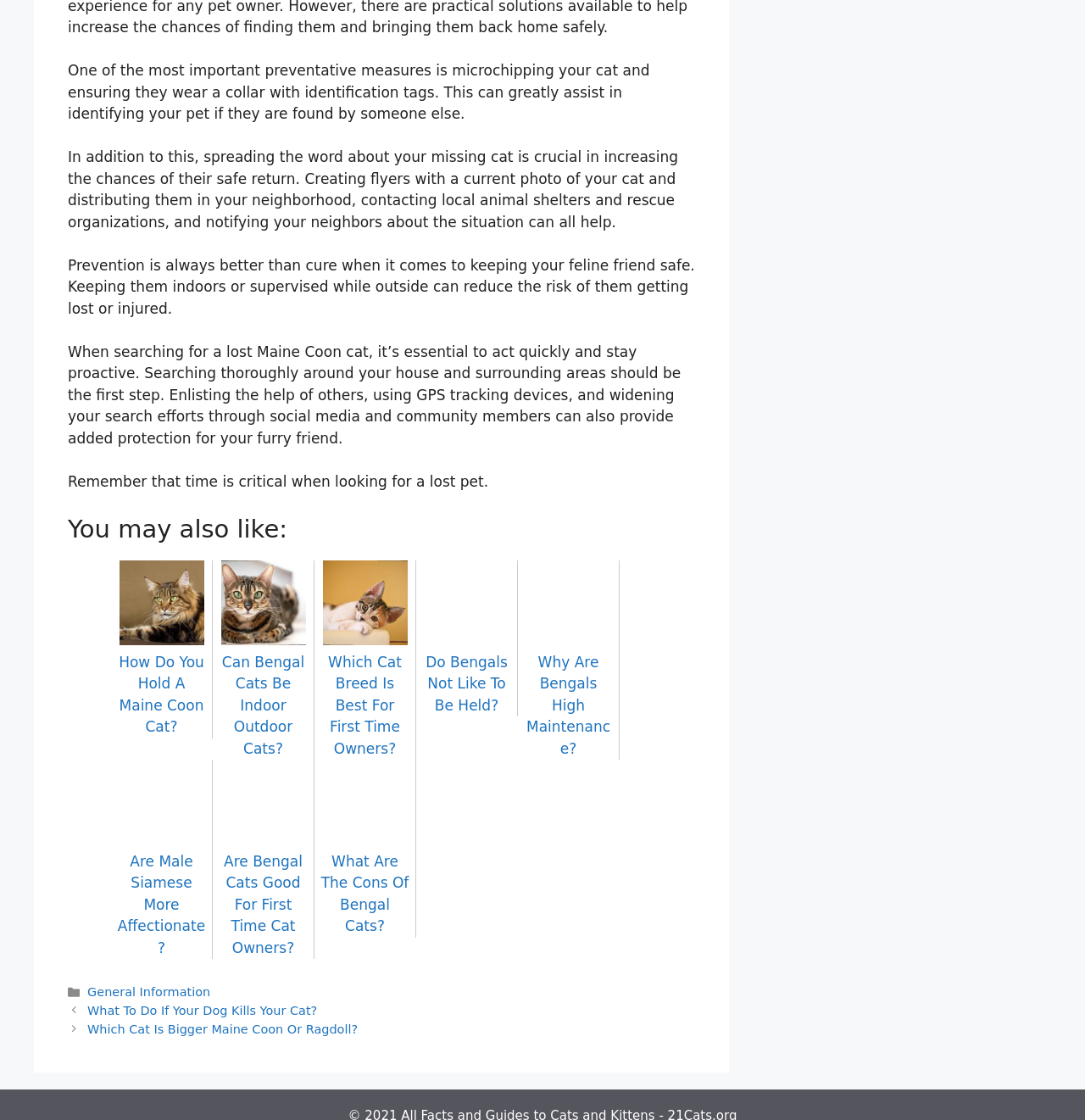Can you show the bounding box coordinates of the region to click on to complete the task described in the instruction: "Click on the link 'How Do You Hold A Maine Coon Cat'"?

[0.109, 0.564, 0.188, 0.657]